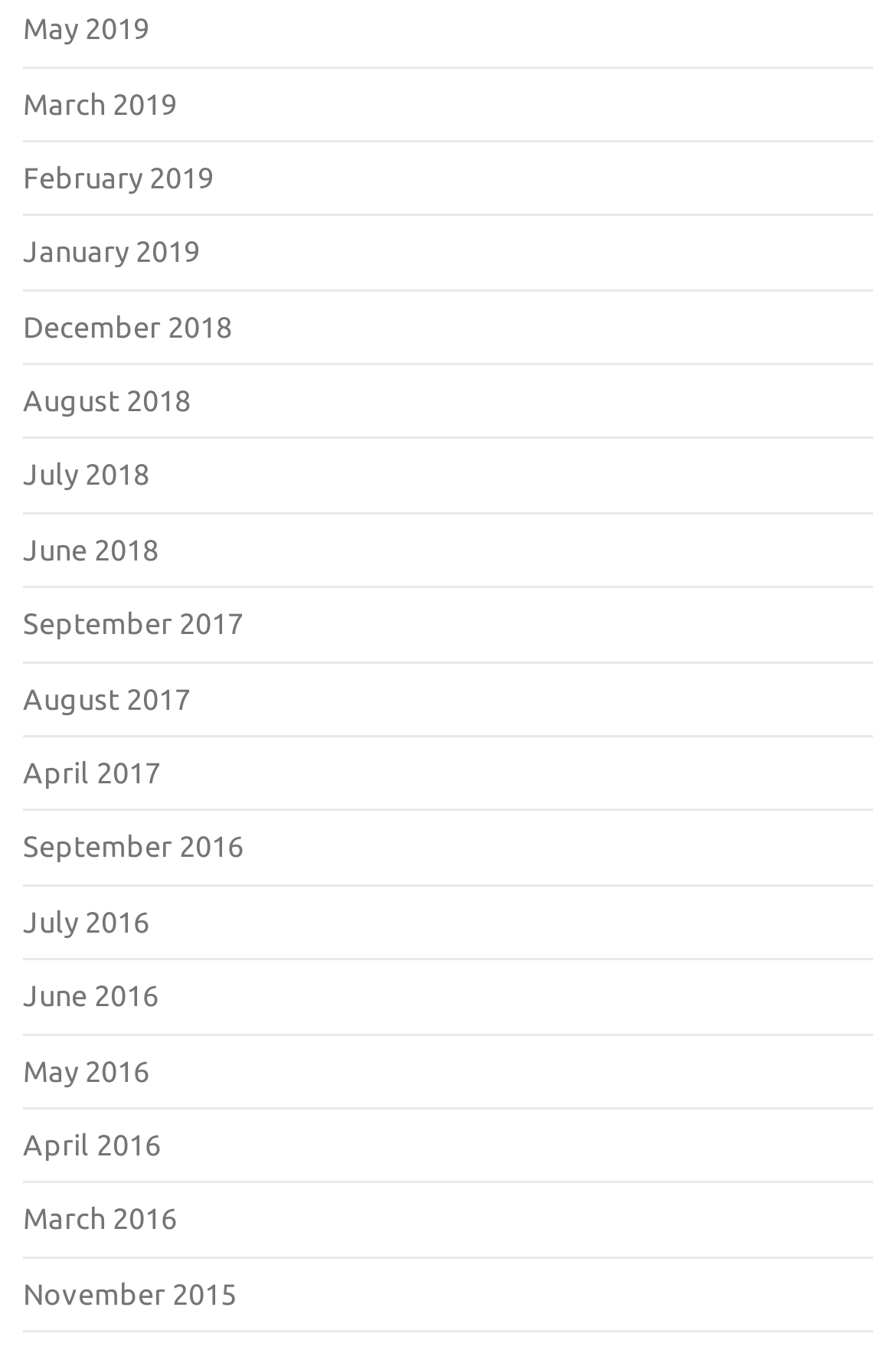Identify the coordinates of the bounding box for the element that must be clicked to accomplish the instruction: "view September 2017".

[0.026, 0.449, 0.272, 0.472]